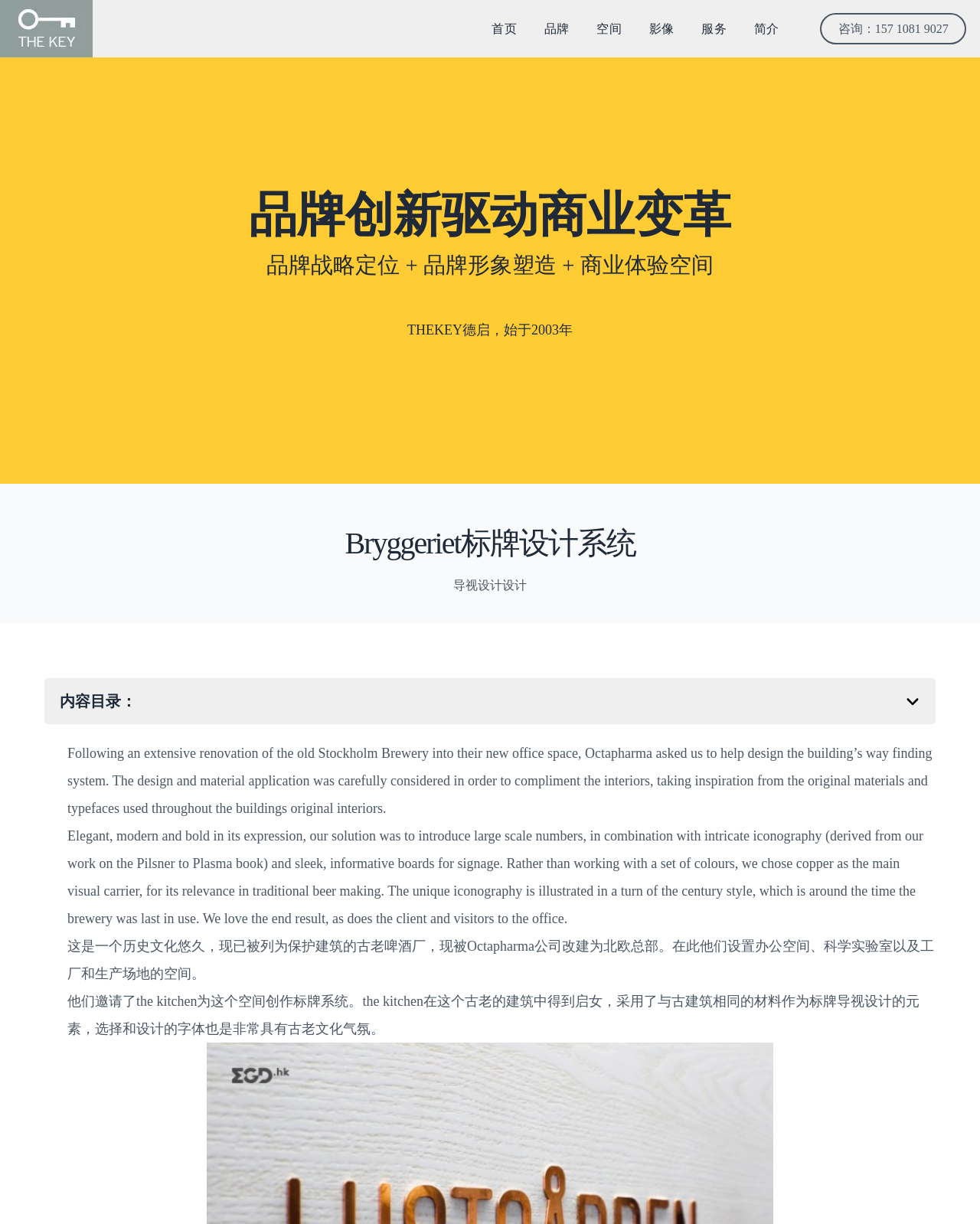Please locate the bounding box coordinates of the element's region that needs to be clicked to follow the instruction: "Click the '咨询：157 1081 9027' link". The bounding box coordinates should be provided as four float numbers between 0 and 1, i.e., [left, top, right, bottom].

[0.837, 0.011, 0.986, 0.036]